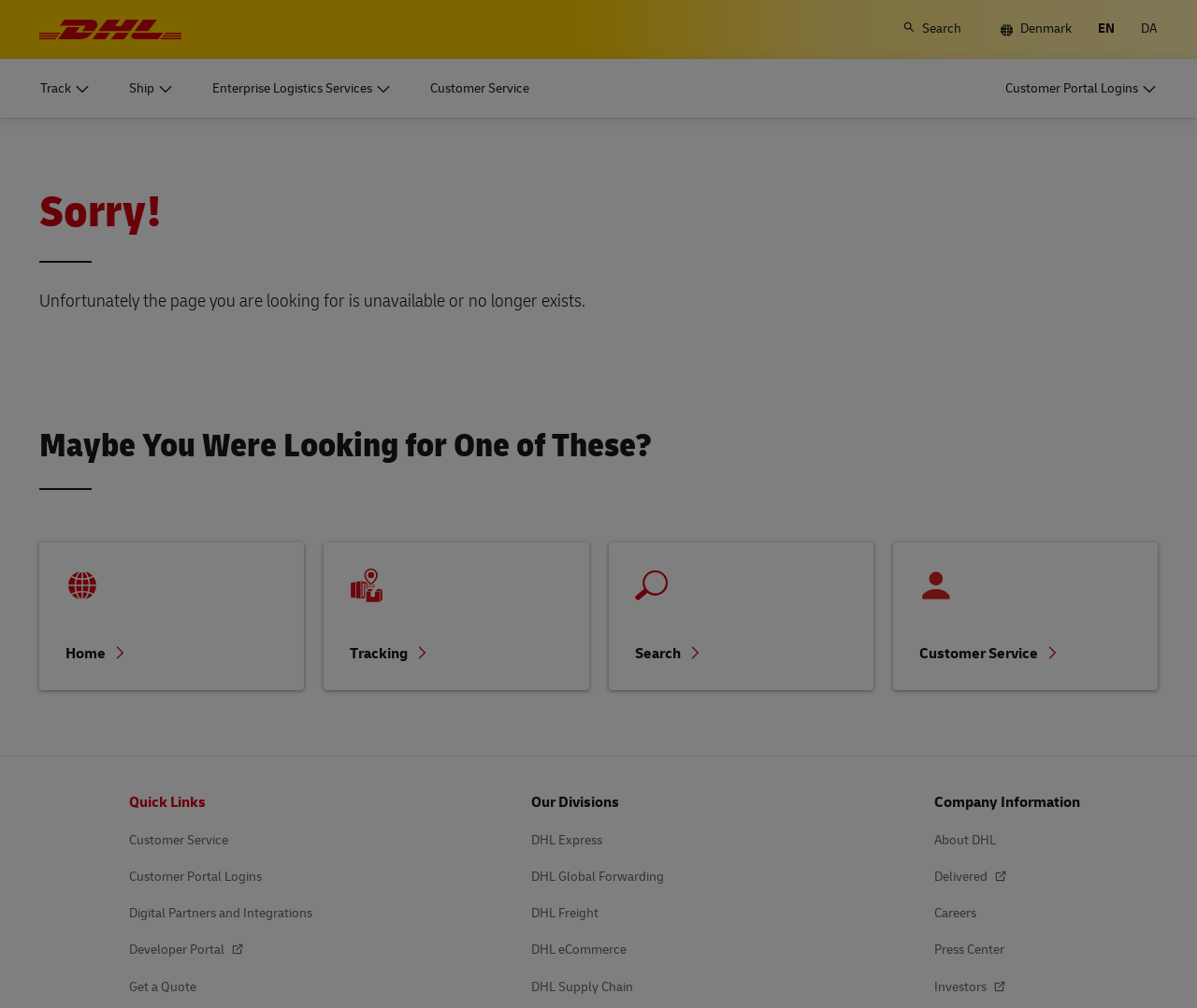Identify the bounding box coordinates of the region that should be clicked to execute the following instruction: "Contact Customer Service".

[0.359, 0.058, 0.443, 0.117]